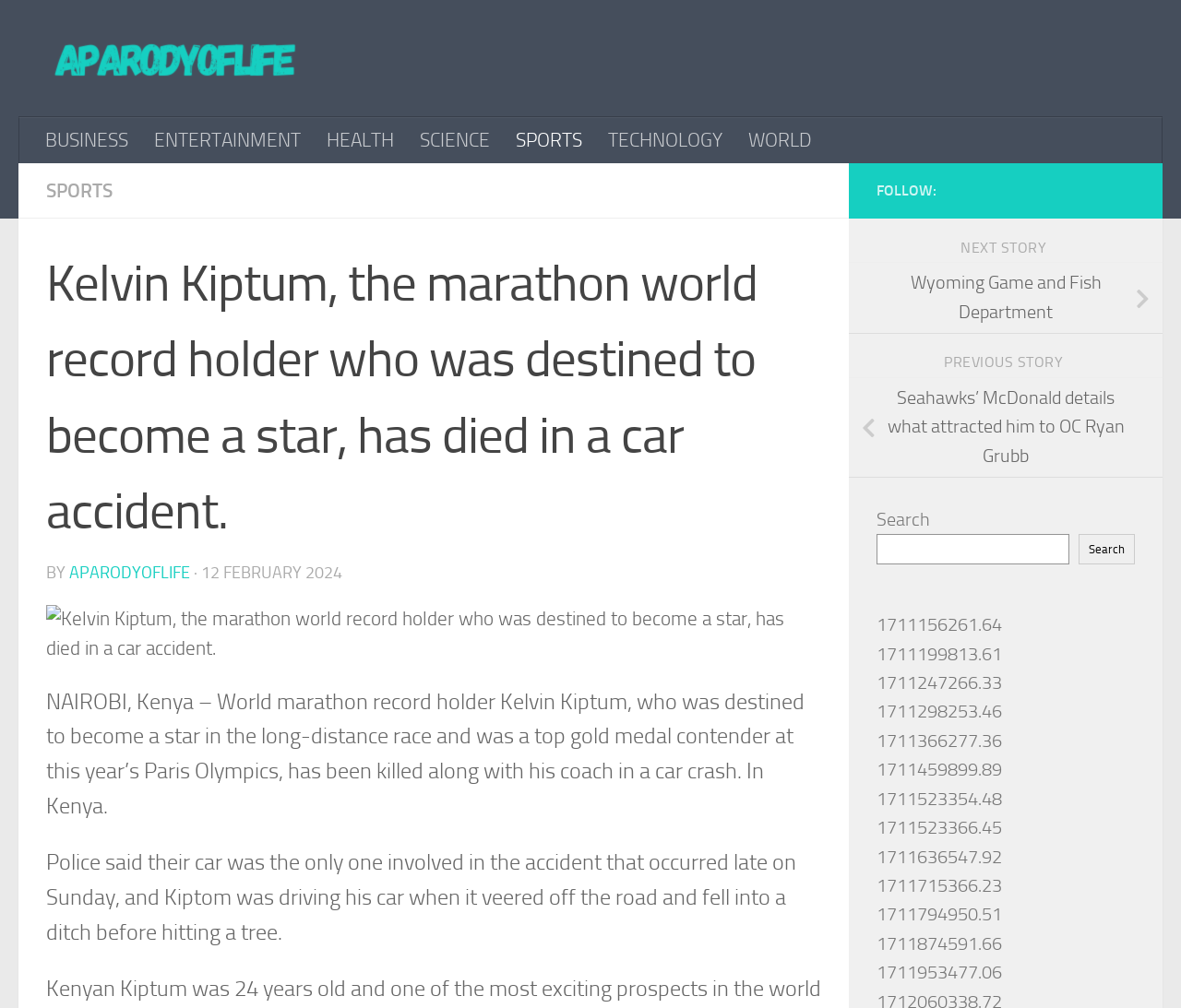Using the provided description: "title="| Home page"", find the bounding box coordinates of the corresponding UI element. The output should be four float numbers between 0 and 1, in the format [left, top, right, bottom].

[0.039, 0.037, 0.26, 0.08]